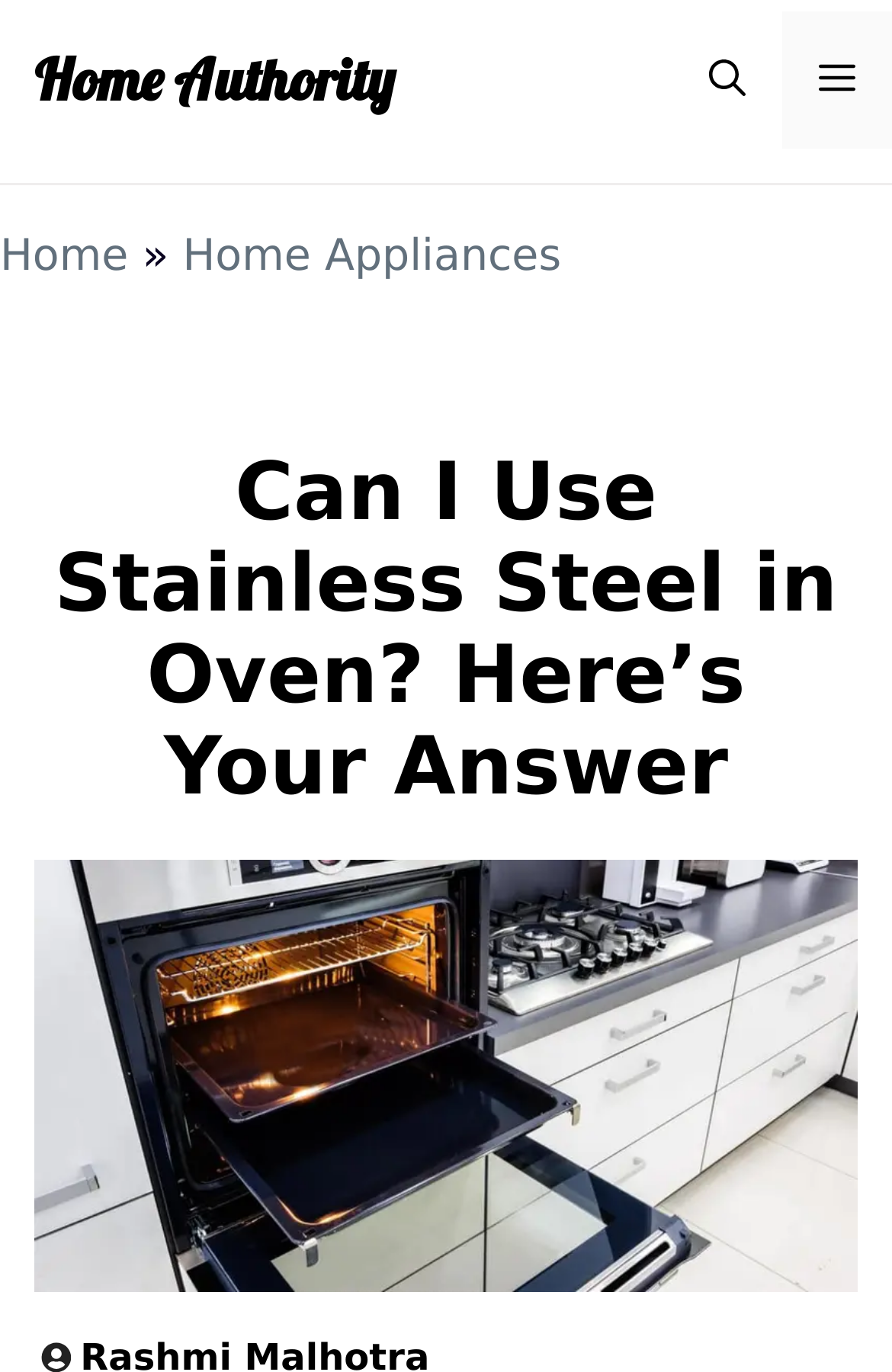Bounding box coordinates are given in the format (top-left x, top-left y, bottom-right x, bottom-right y). All values should be floating point numbers between 0 and 1. Provide the bounding box coordinate for the UI element described as: Home Authority

[0.038, 0.035, 0.485, 0.08]